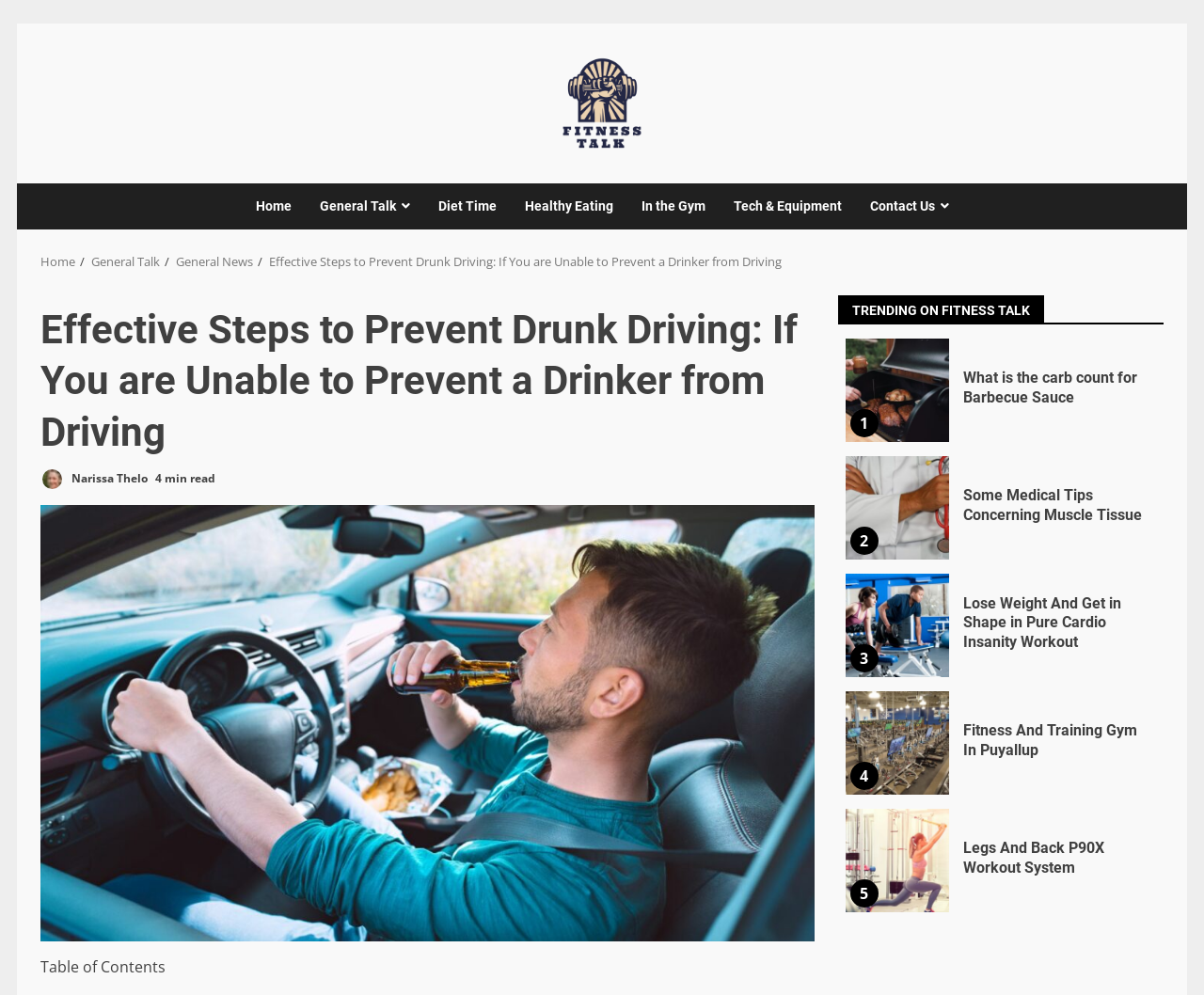Please identify the bounding box coordinates of the element I should click to complete this instruction: 'View the 'Fitness And Training Gym In Puyallup' article'. The coordinates should be given as four float numbers between 0 and 1, like this: [left, top, right, bottom].

[0.702, 0.695, 0.788, 0.799]